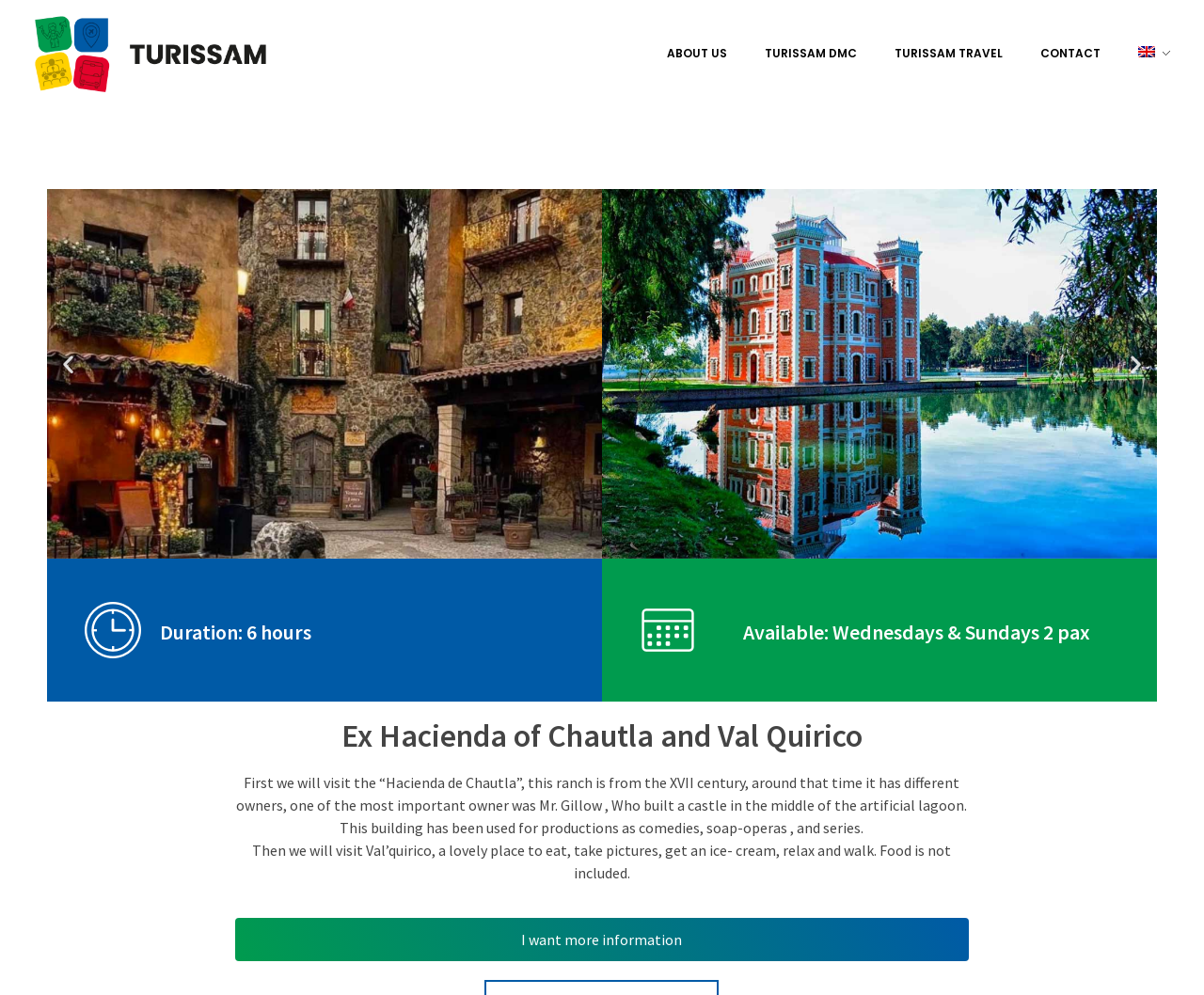What is the duration of the tour?
Please respond to the question with a detailed and thorough explanation.

The duration of the tour can be found in the section that describes the tour details, where it is stated as 'Duration: 6 hours'.